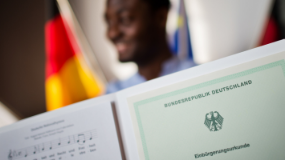Based on the image, provide a detailed response to the question:
What flags are featured in the backdrop?

The backdrop of the image features several flags, including the German flag, which represents the country where the man has acquired citizenship. The presence of multiple flags may also symbolize diverse cultural integration and the importance of citizenship in today's globalized society.